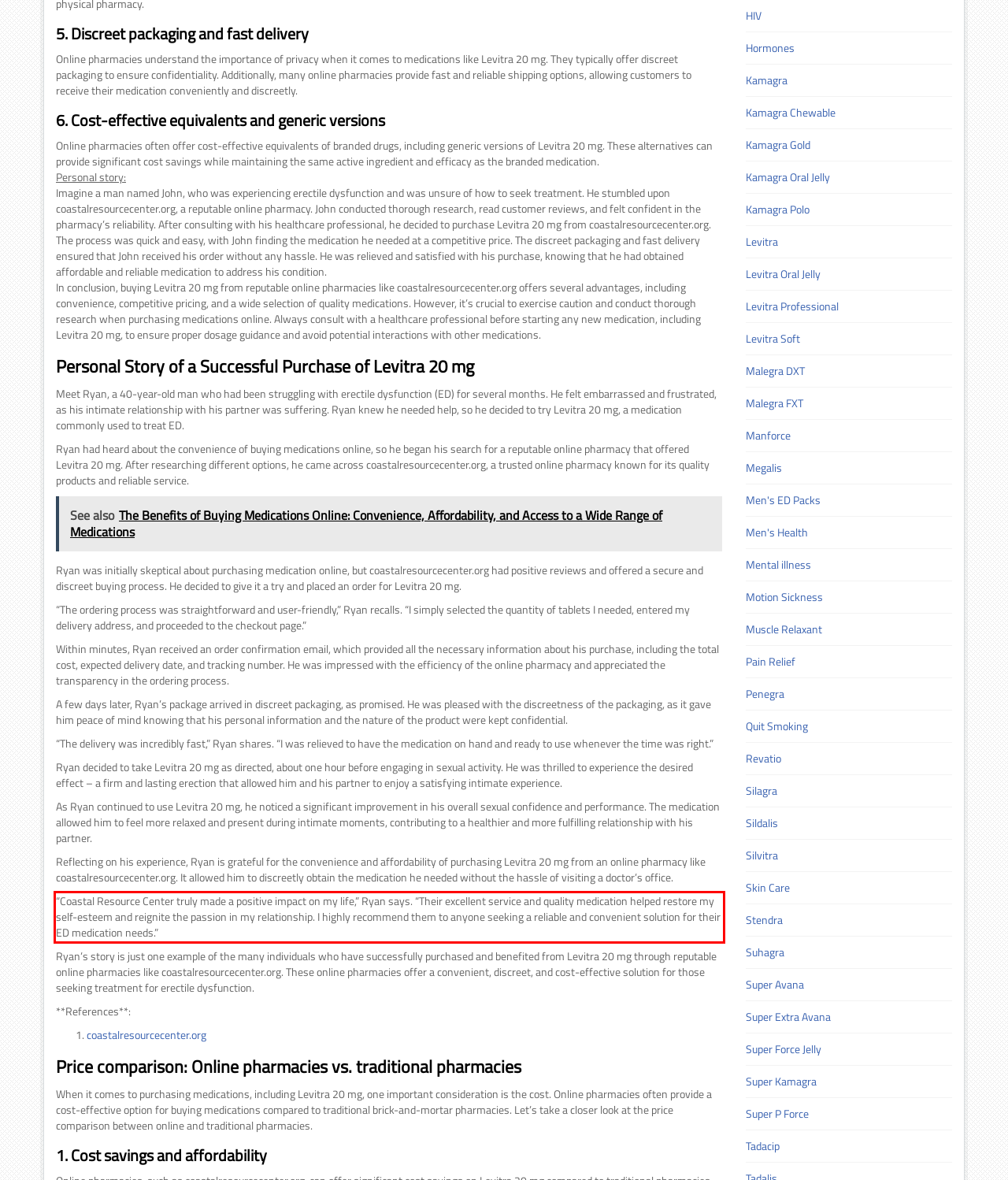Examine the webpage screenshot and use OCR to obtain the text inside the red bounding box.

“Coastal Resource Center truly made a positive impact on my life,” Ryan says. “Their excellent service and quality medication helped restore my self-esteem and reignite the passion in my relationship. I highly recommend them to anyone seeking a reliable and convenient solution for their ED medication needs.”